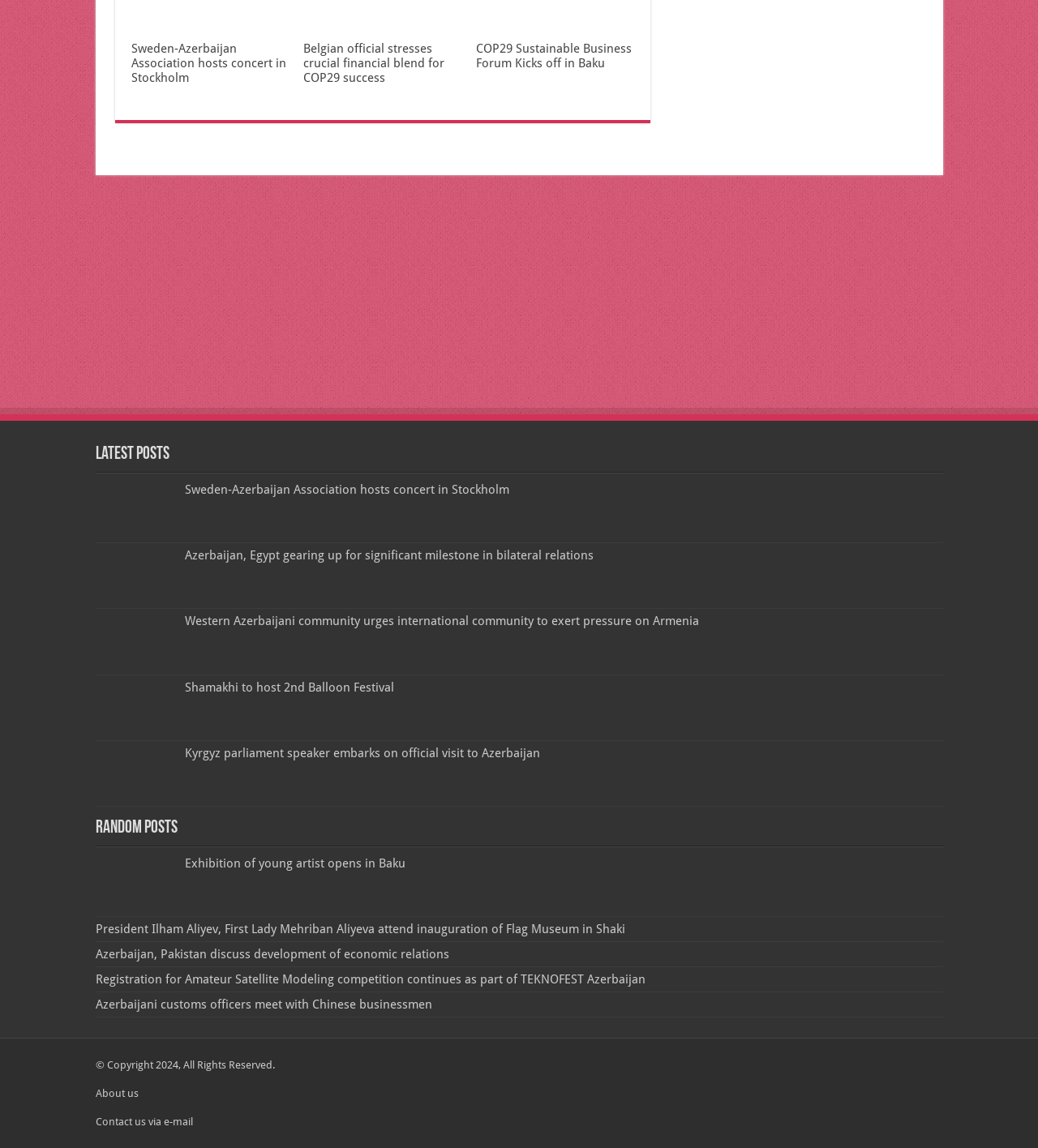How many images are on the webpage?
From the screenshot, supply a one-word or short-phrase answer.

12